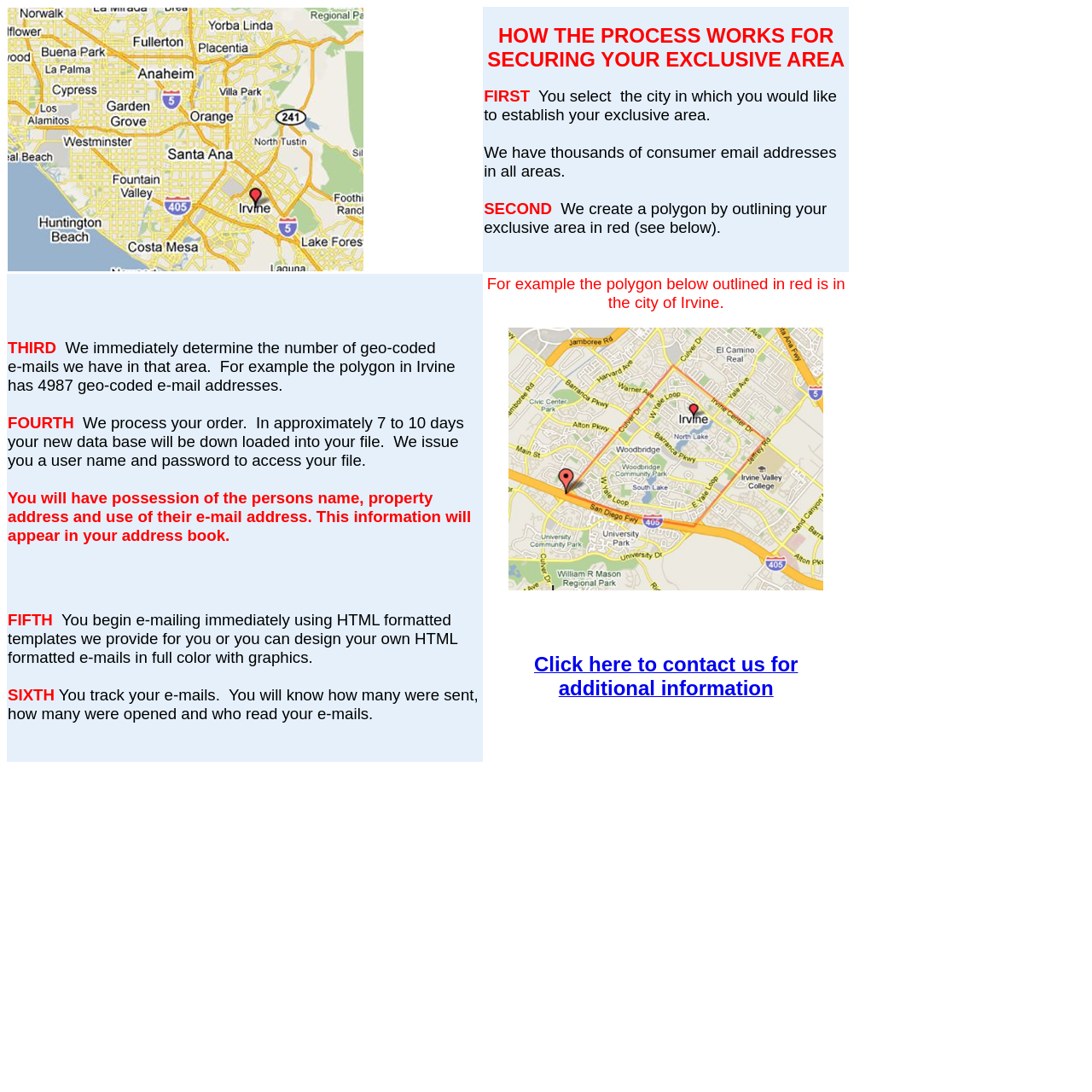What is the purpose of the HTML formatted templates?
Please answer the question as detailed as possible.

The purpose of the HTML formatted templates is to facilitate emailing, as mentioned in the text 'You begin e-mailing immediately using HTML formatted templates we provide for you or you can design your own HTML formatted e-mails in full color with graphics.'